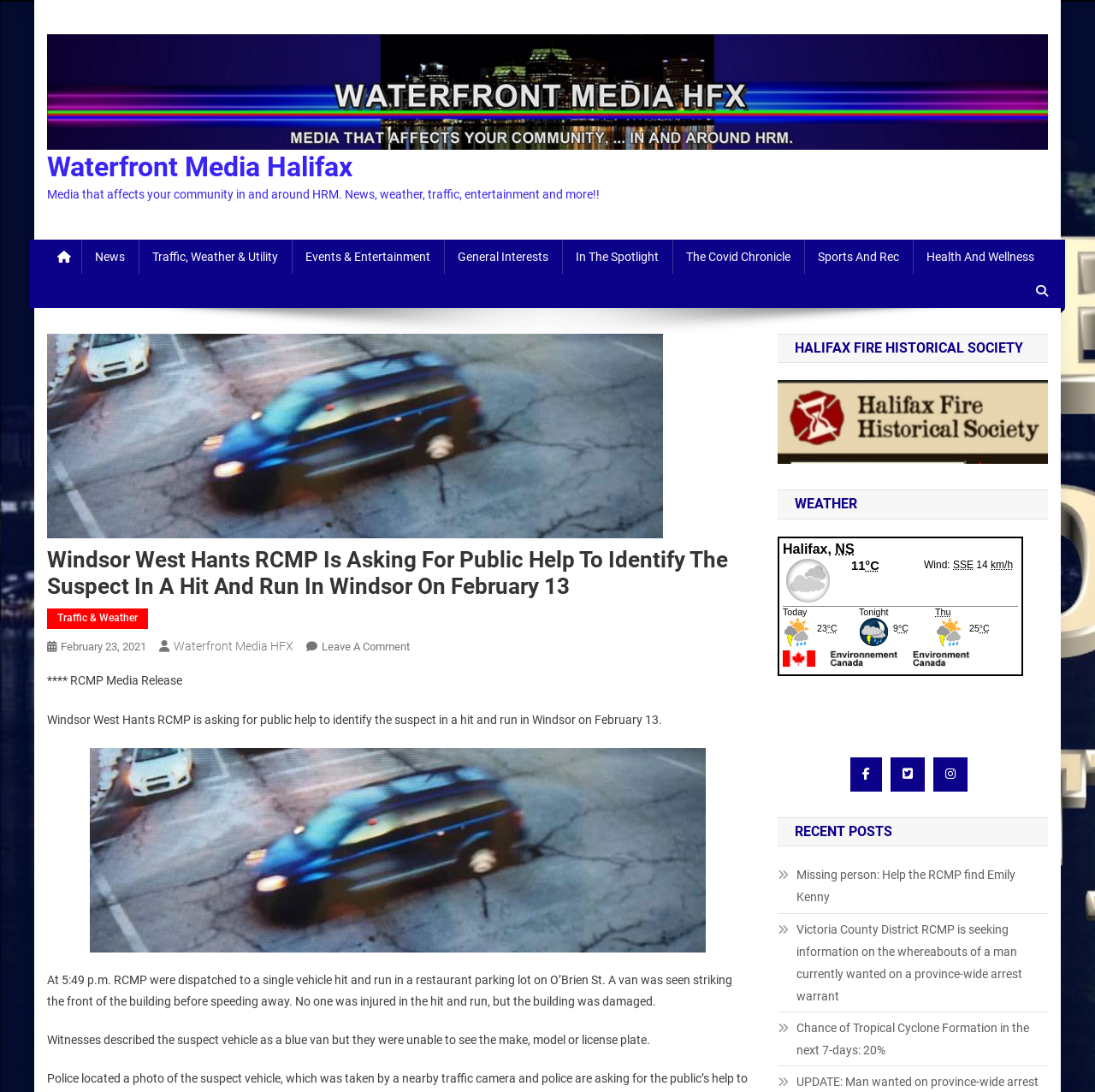Please give a one-word or short phrase response to the following question: 
What is the purpose of the 'Leave A Comment' link?

To comment on the article